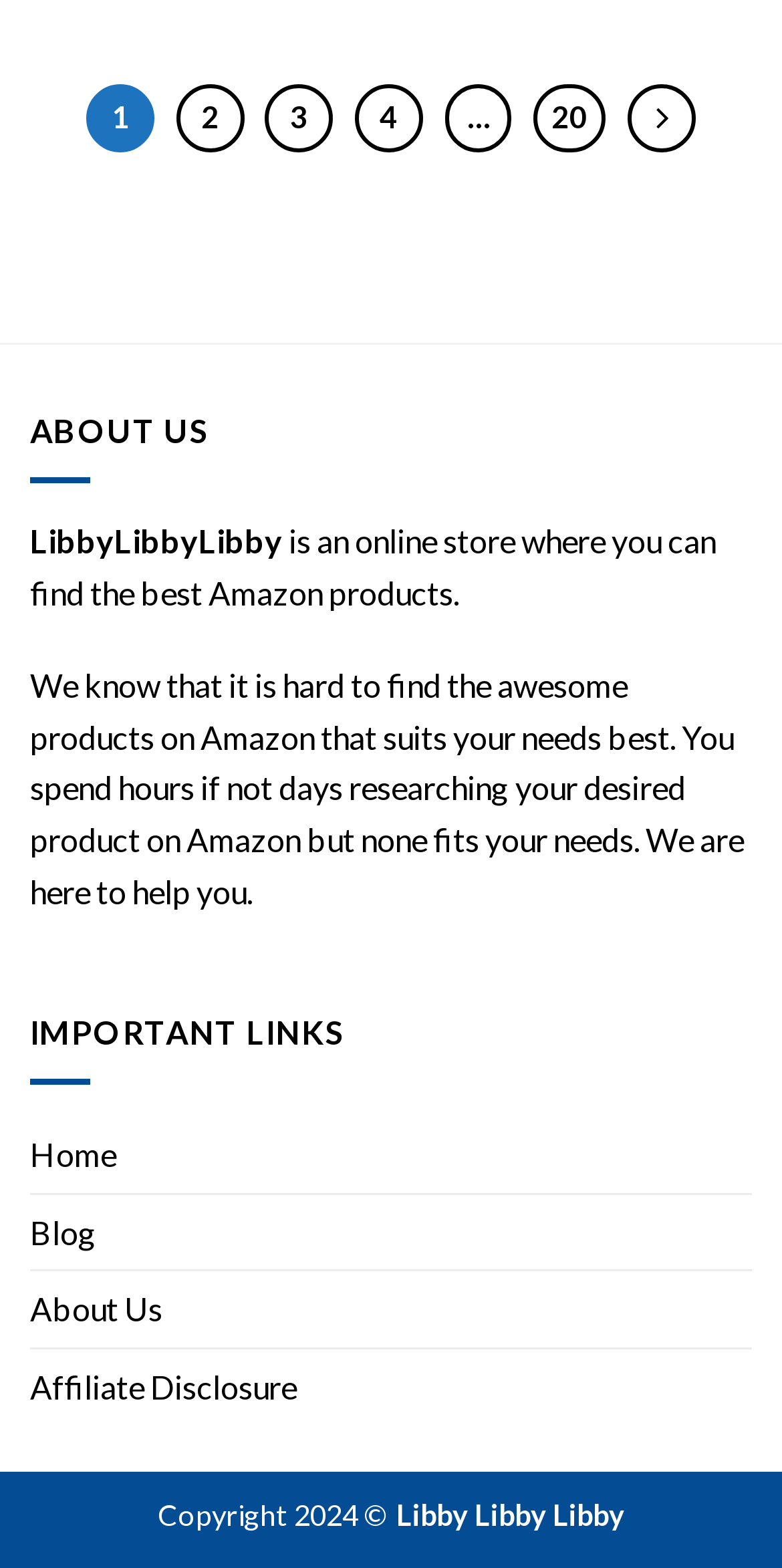Refer to the image and offer a detailed explanation in response to the question: How many navigation links are there at the top of the webpage?

The navigation links at the top of the webpage can be identified by their element types and bounding box coordinates. There are five links: '2', '3', '4', '20', and a link with a font awesome icon ''.